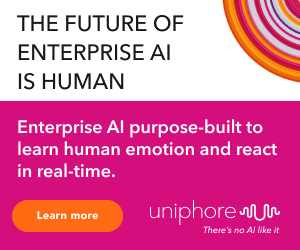Explain what is happening in the image with elaborate details.

This promotional image from Uniphore highlights the theme "The Future of Enterprise AI Is Human." It emphasizes the innovative approach of their Enterprise AI, which is designed specifically to understand and react to human emotions in real-time. The vibrant design features a colorful circular pattern in the top right corner, which complements the bold pink background. Below the main message, a call-to-action button invites viewers to "Learn more," encouraging further exploration of Uniphore's offerings. The tagline, "There's no AI like it," reinforces the unique positioning of their technology in the market, appealing to businesses looking for advanced AI solutions that prioritize human connection.